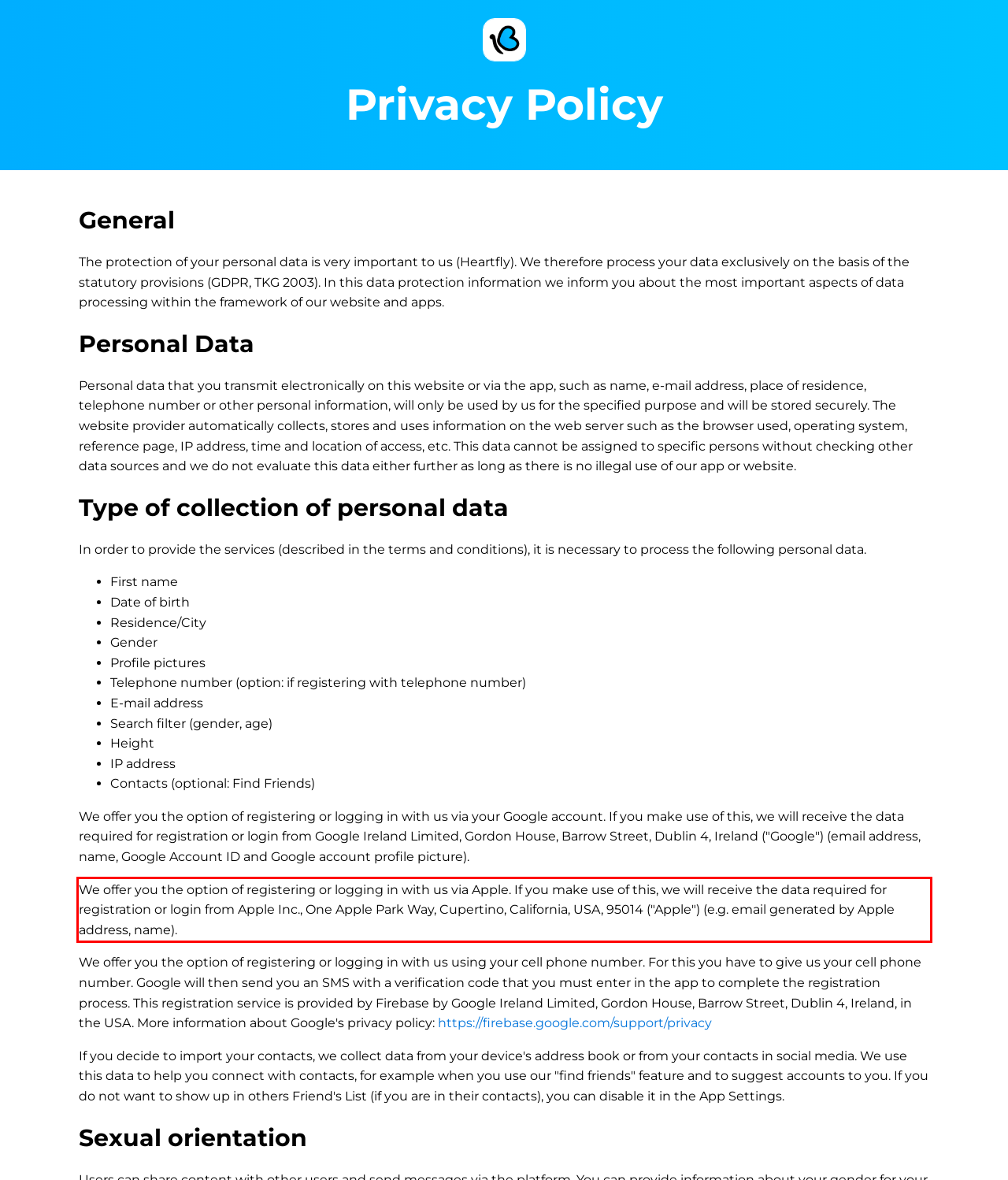Identify the text inside the red bounding box in the provided webpage screenshot and transcribe it.

We offer you the option of registering or logging in with us via Apple. If you make use of this, we will receive the data required for registration or login from Apple Inc., One Apple Park Way, Cupertino, California, USA, 95014 ("Apple") (e.g. email generated by Apple address, name).